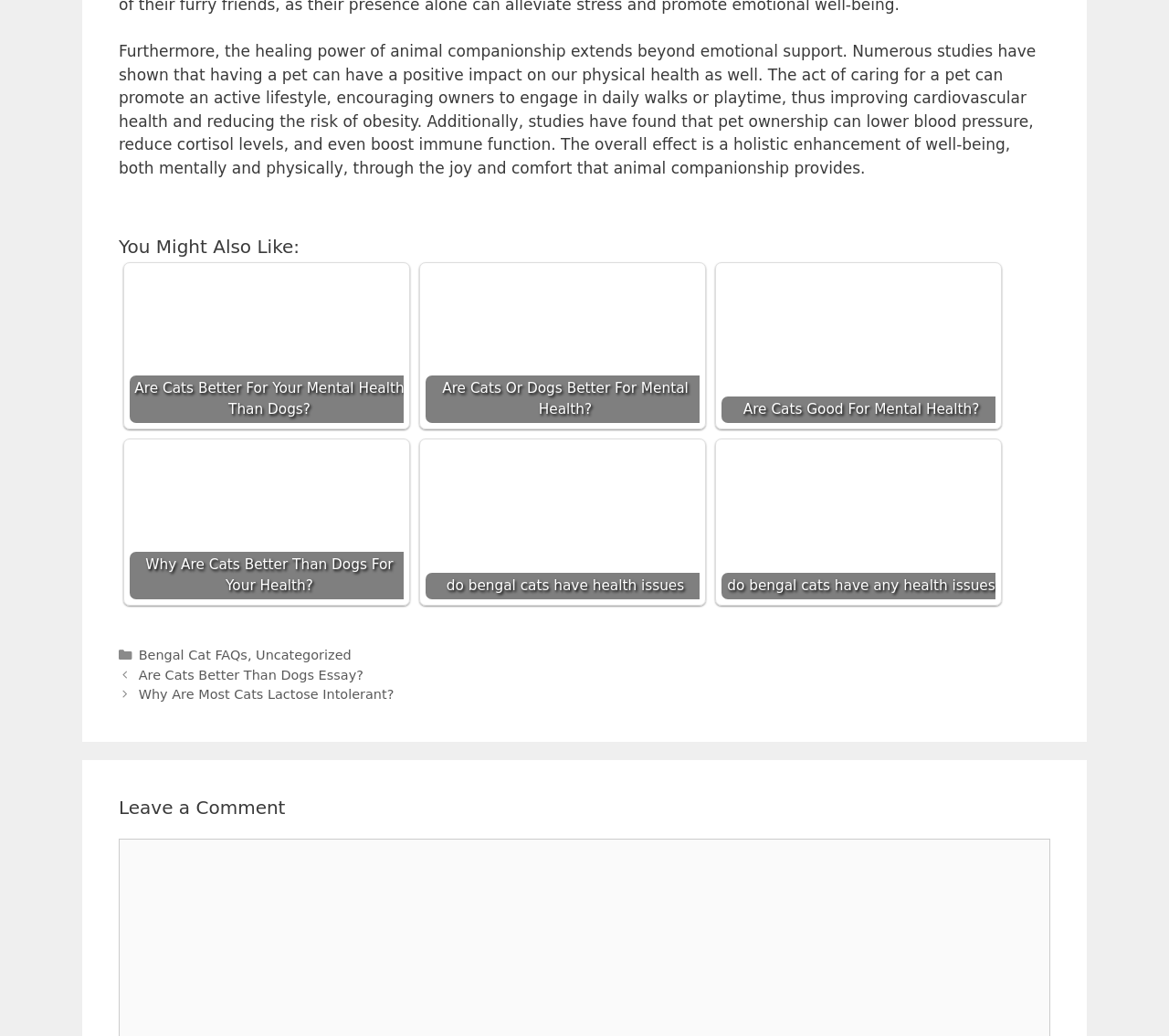What type of content is the webpage primarily about?
Using the information from the image, provide a comprehensive answer to the question.

The main article discusses the health benefits of having pets, including emotional support and physical health benefits, suggesting that the webpage is primarily about the health benefits of pets.